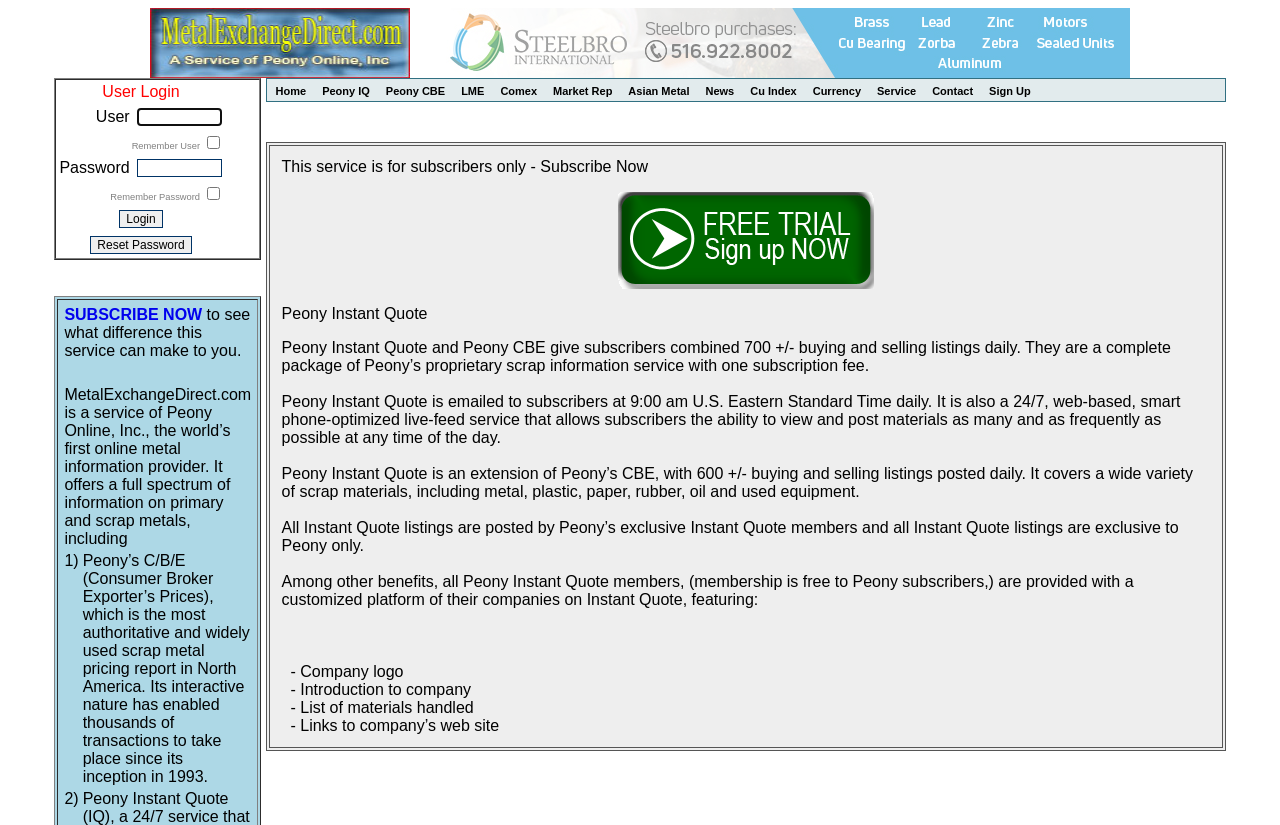Could you locate the bounding box coordinates for the section that should be clicked to accomplish this task: "reset password".

[0.071, 0.286, 0.15, 0.308]